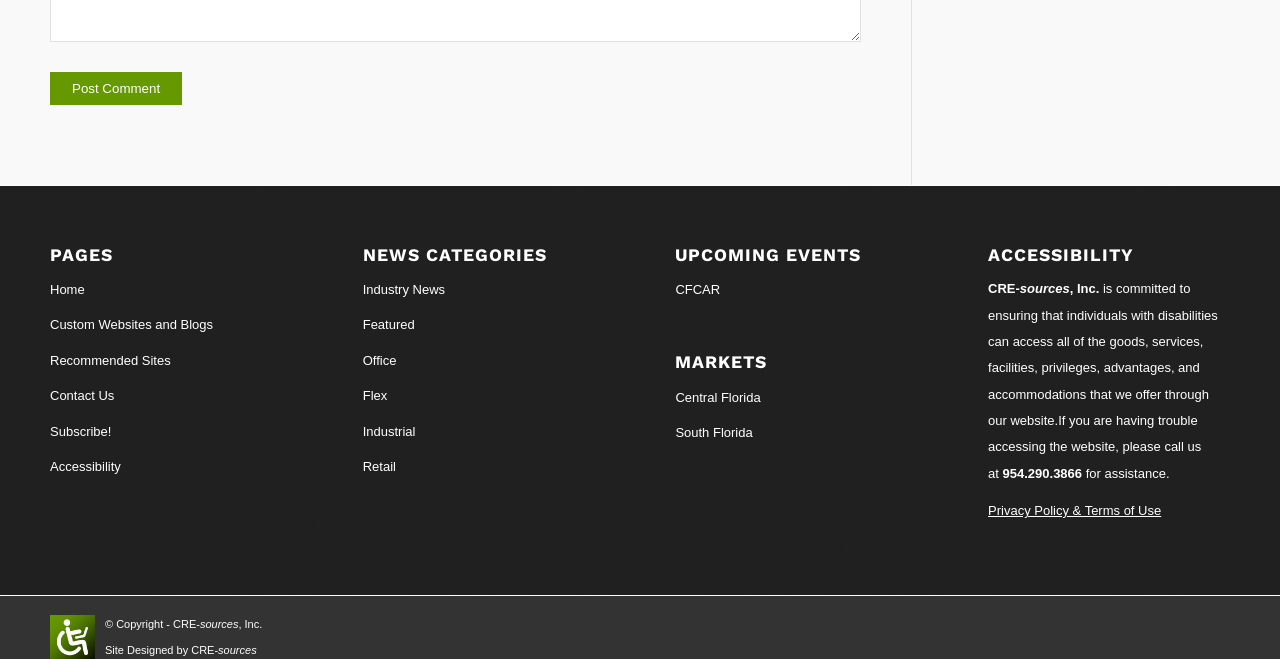Using the description: "Custom Websites and Blogs", determine the UI element's bounding box coordinates. Ensure the coordinates are in the format of four float numbers between 0 and 1, i.e., [left, top, right, bottom].

[0.039, 0.438, 0.228, 0.491]